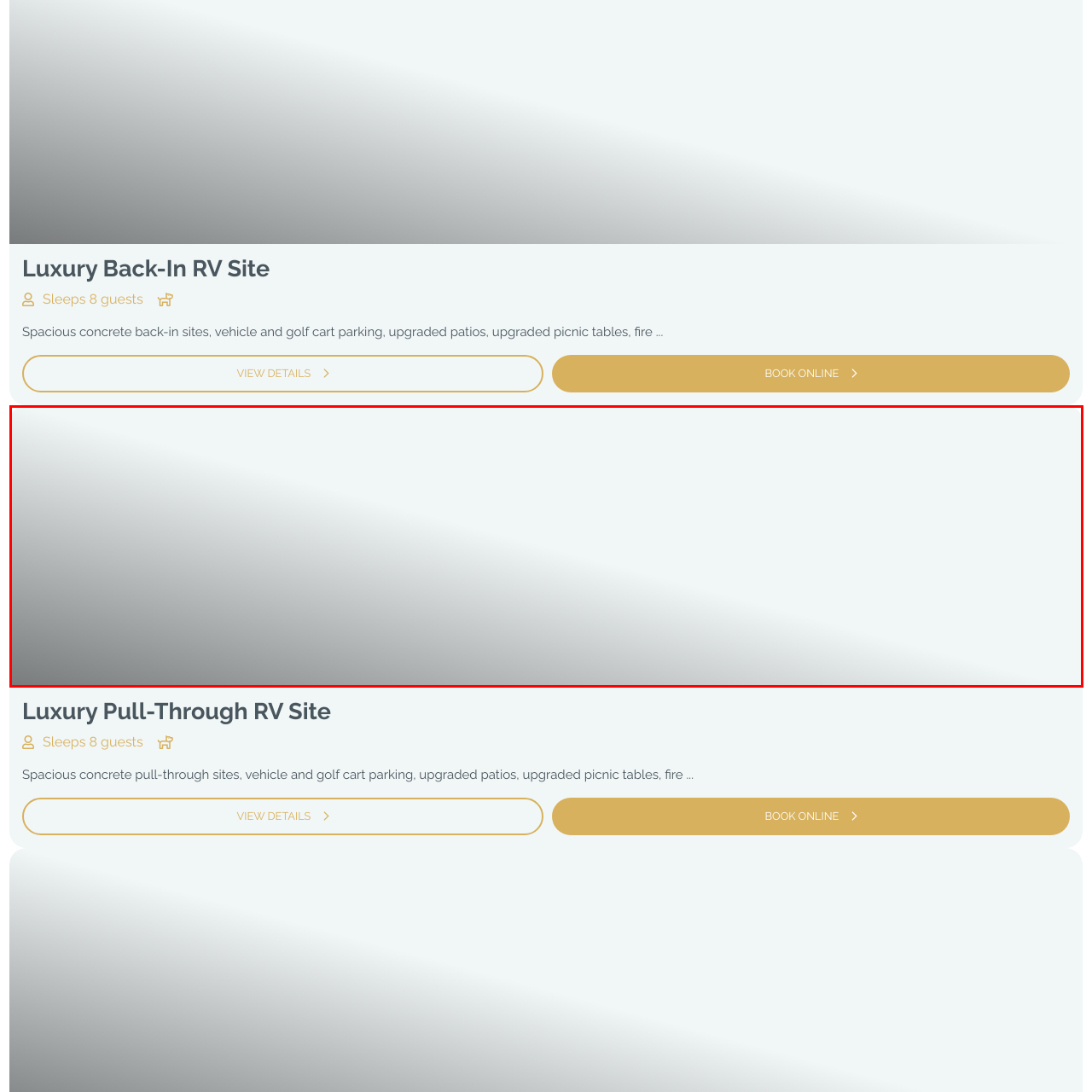Create a thorough and descriptive caption for the photo marked by the red boundary.

The image showcases a luxurious pull-through RV site designed to comfortably accommodate up to 8 guests. This spacious area features a well-maintained concrete surface, ideal for easy access and parking for both RVs and golf carts. Surrounding the site are upgraded amenities, including modern patios and picnic tables, perfect for outdoor dining and relaxation. The inviting design and ample space make this RV site an excellent choice for families or groups seeking a memorable camping experience. For convenience, options to view more details or book online are readily available.